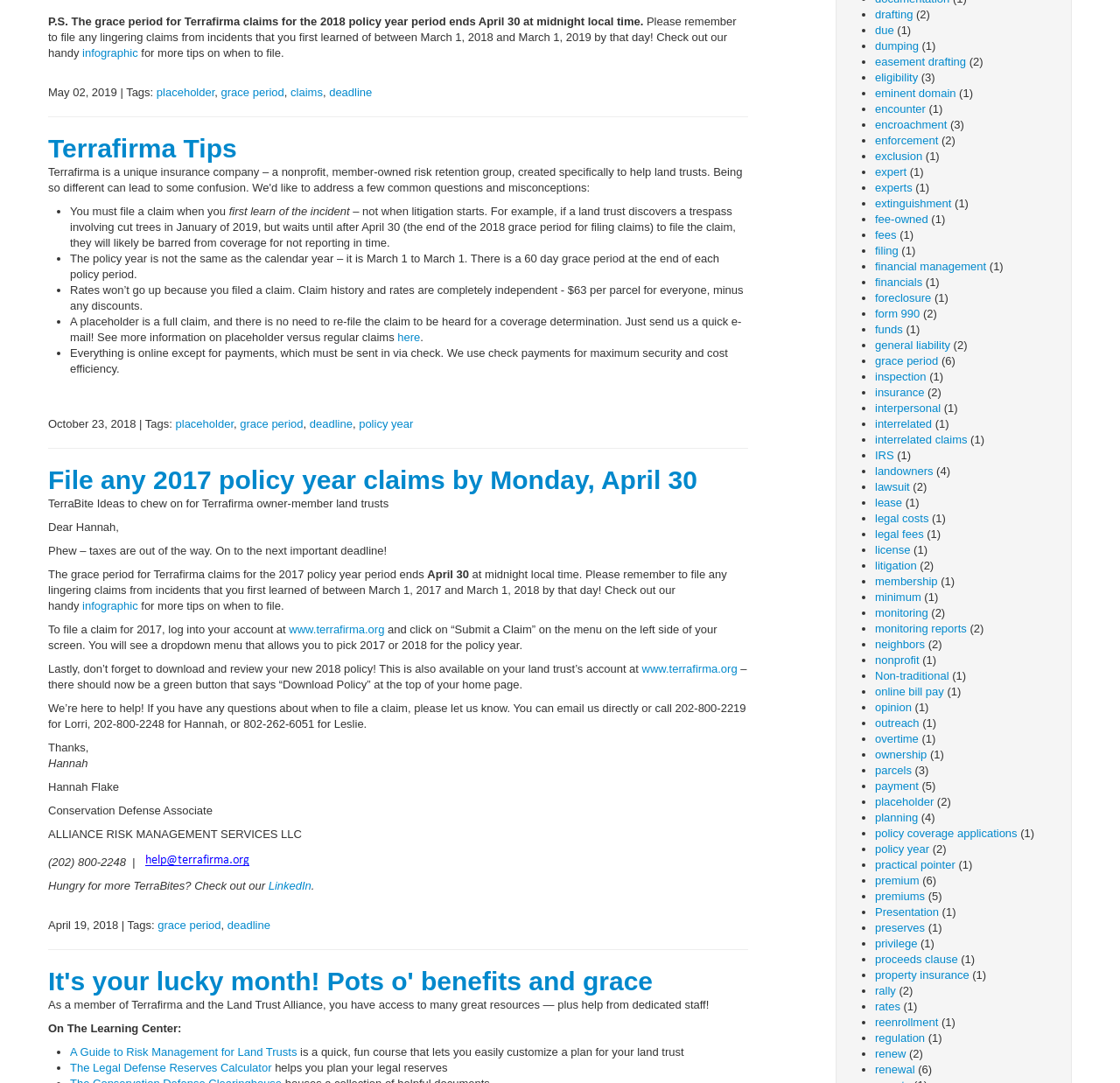What is the contact number for Lorri?
Give a thorough and detailed response to the question.

The contact number for Lorri is mentioned in the section 'File any 2017 policy year claims by Monday, April 30' which states 'If you have any questions about when to file a claim, please let us know. You can email us directly or call 202-800-2219 for Lorri, 202-800-2248 for Hannah, or 802-262-6051 for Leslie.'